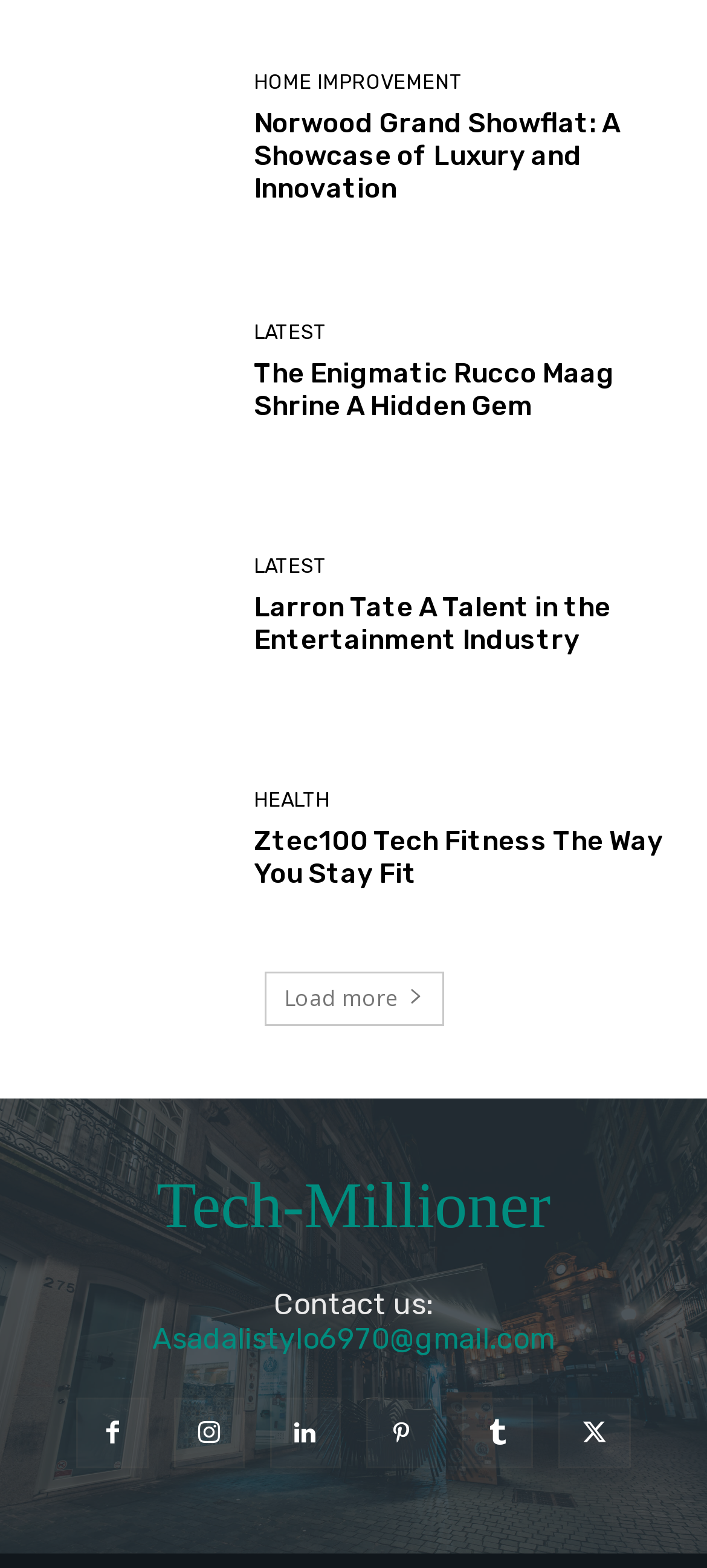Carefully examine the image and provide an in-depth answer to the question: How can users contact the webpage owner?

The webpage has a 'Contact us:' section with an email address 'Asadalistylo6970@gmail.com', indicating that users can contact the webpage owner through email.